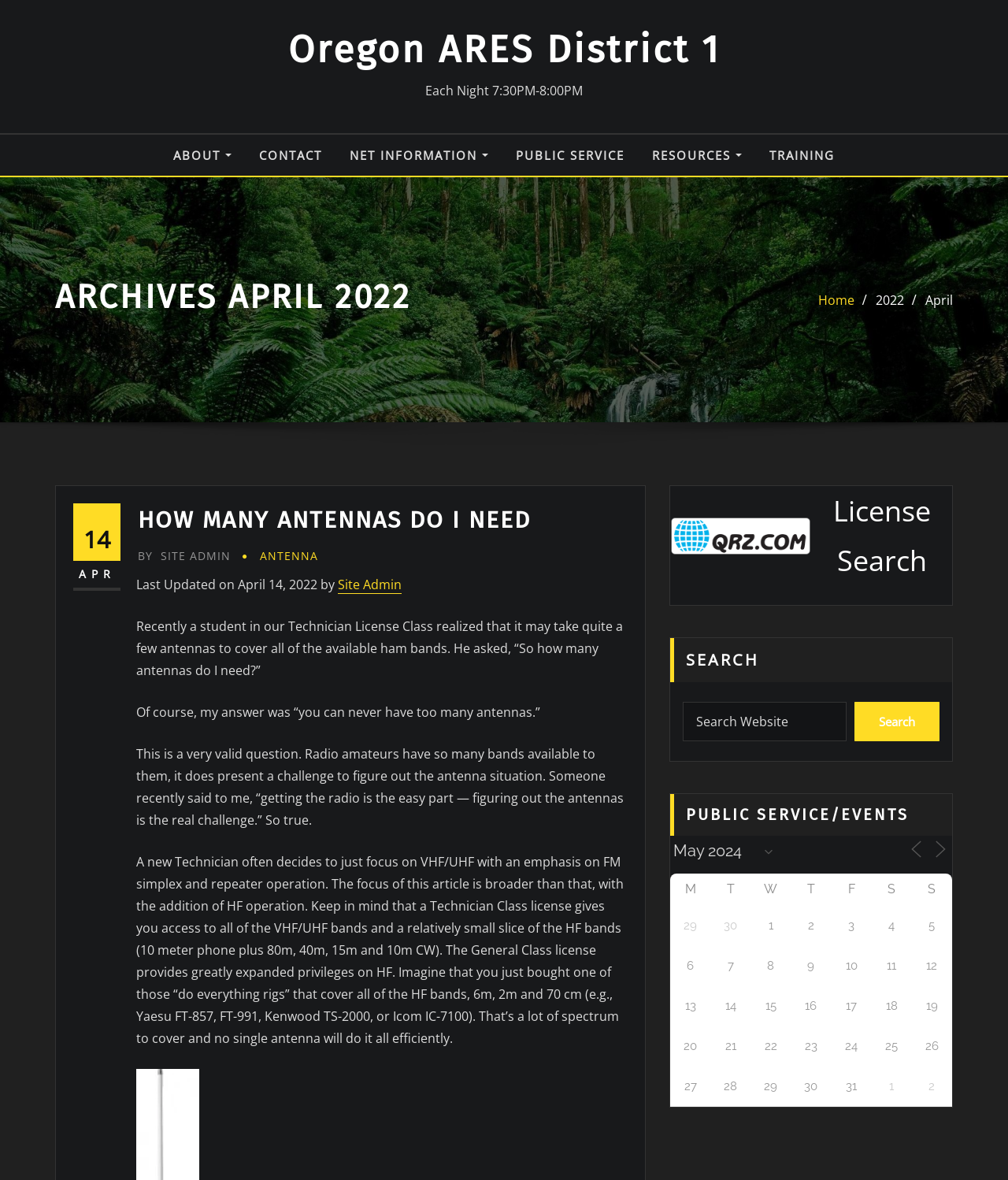Identify the bounding box coordinates of the HTML element based on this description: "Products".

None